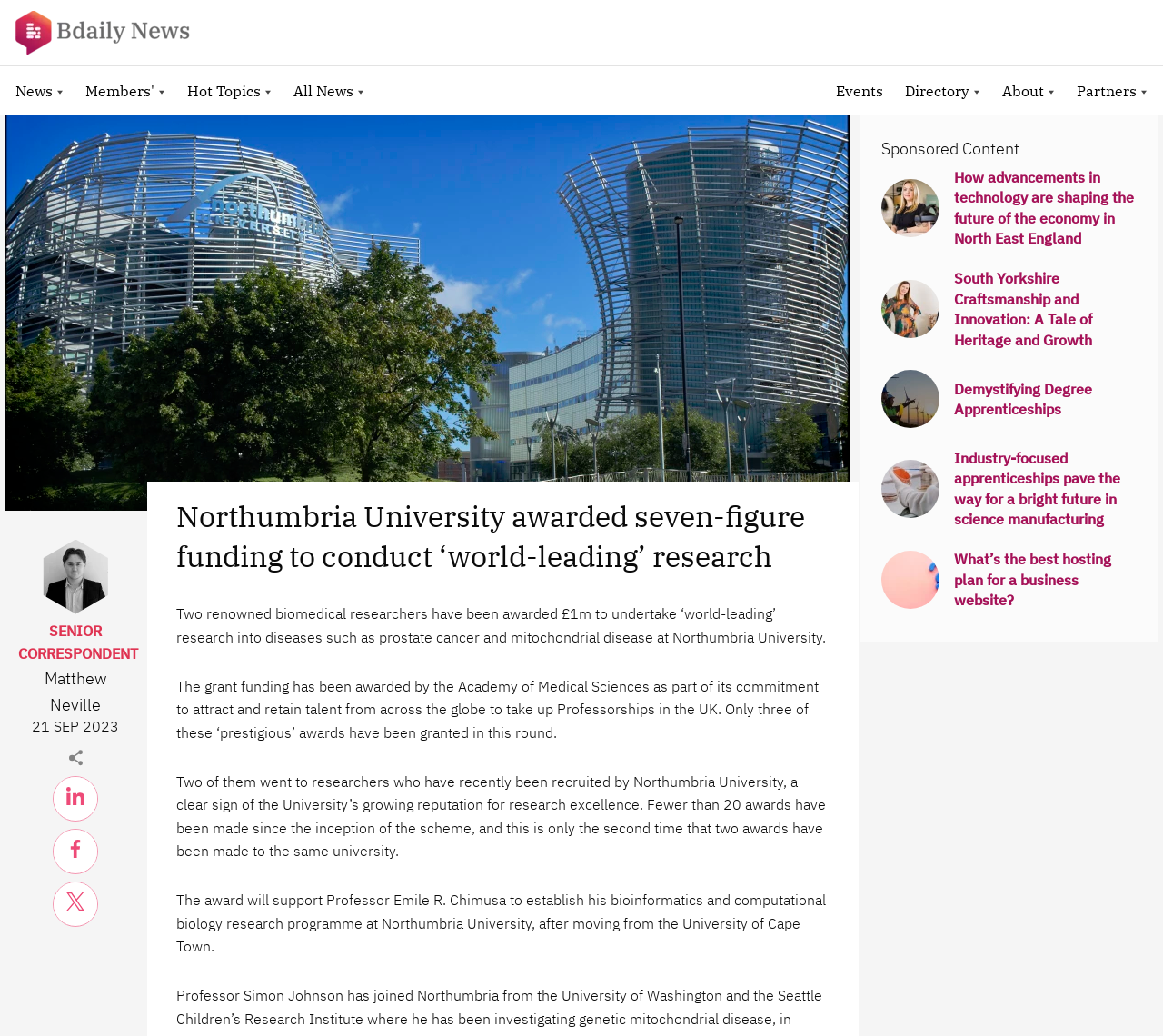Locate the bounding box coordinates of the element I should click to achieve the following instruction: "View the LinkedIn profile of Matthew Neville".

[0.046, 0.75, 0.084, 0.786]